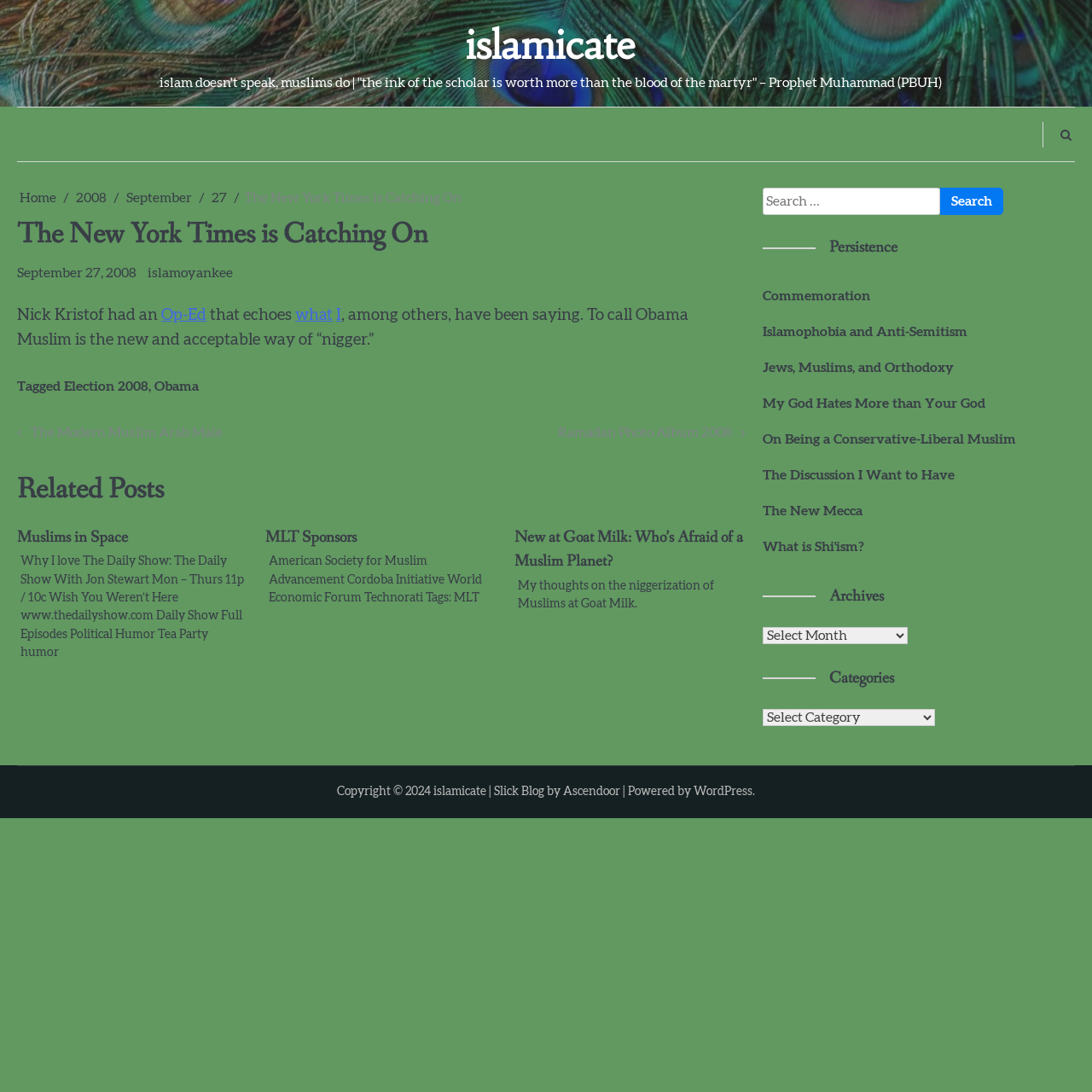Please examine the image and answer the question with a detailed explanation:
What is the name of the author?

The name of the author can be found in the article section of the webpage, where it is written as 'islamoyankee'. This is likely the username or pseudonym of the author.